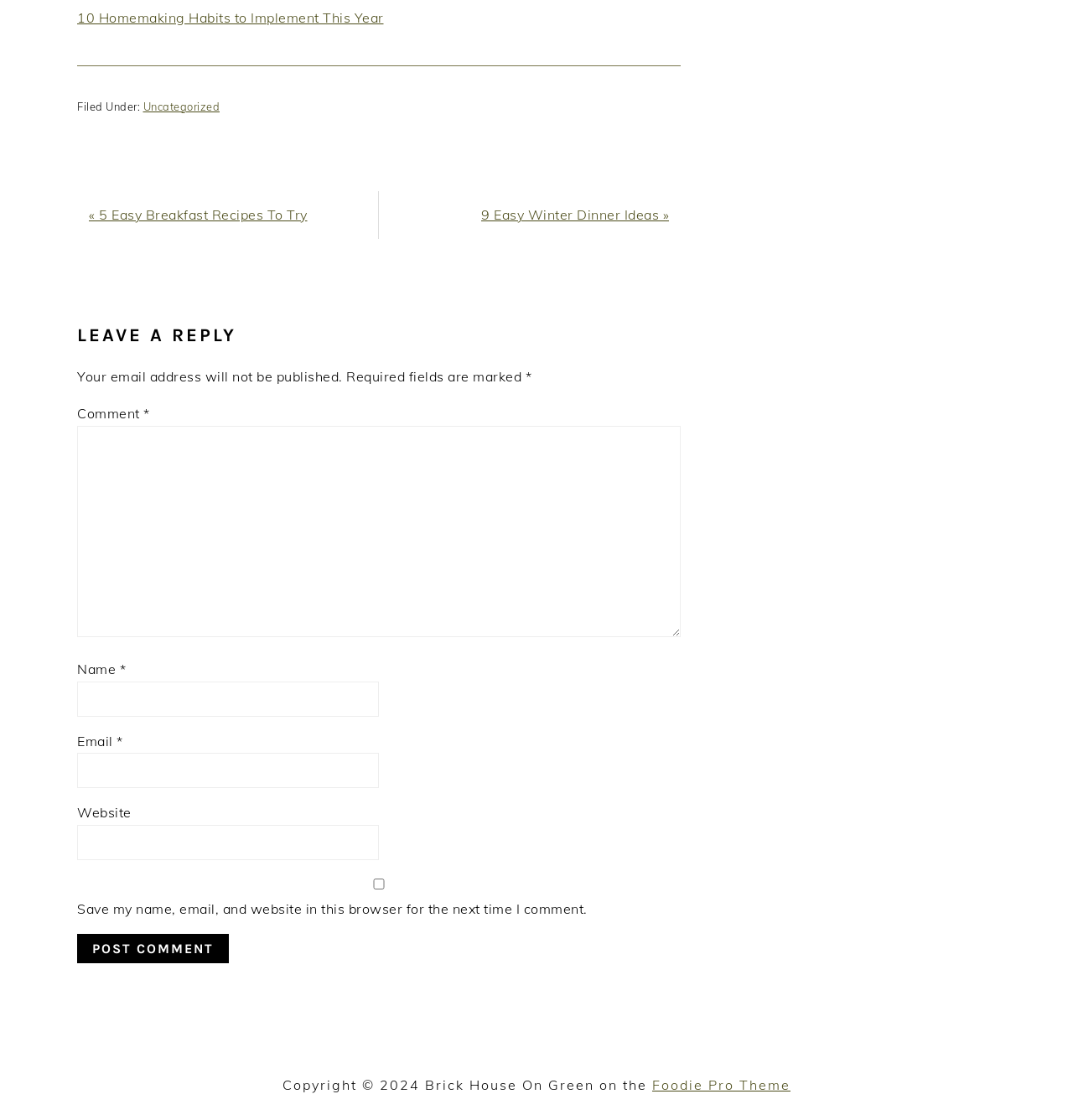Return the bounding box coordinates of the UI element that corresponds to this description: "Uncategorized". The coordinates must be given as four float numbers in the range of 0 and 1, [left, top, right, bottom].

[0.133, 0.089, 0.205, 0.101]